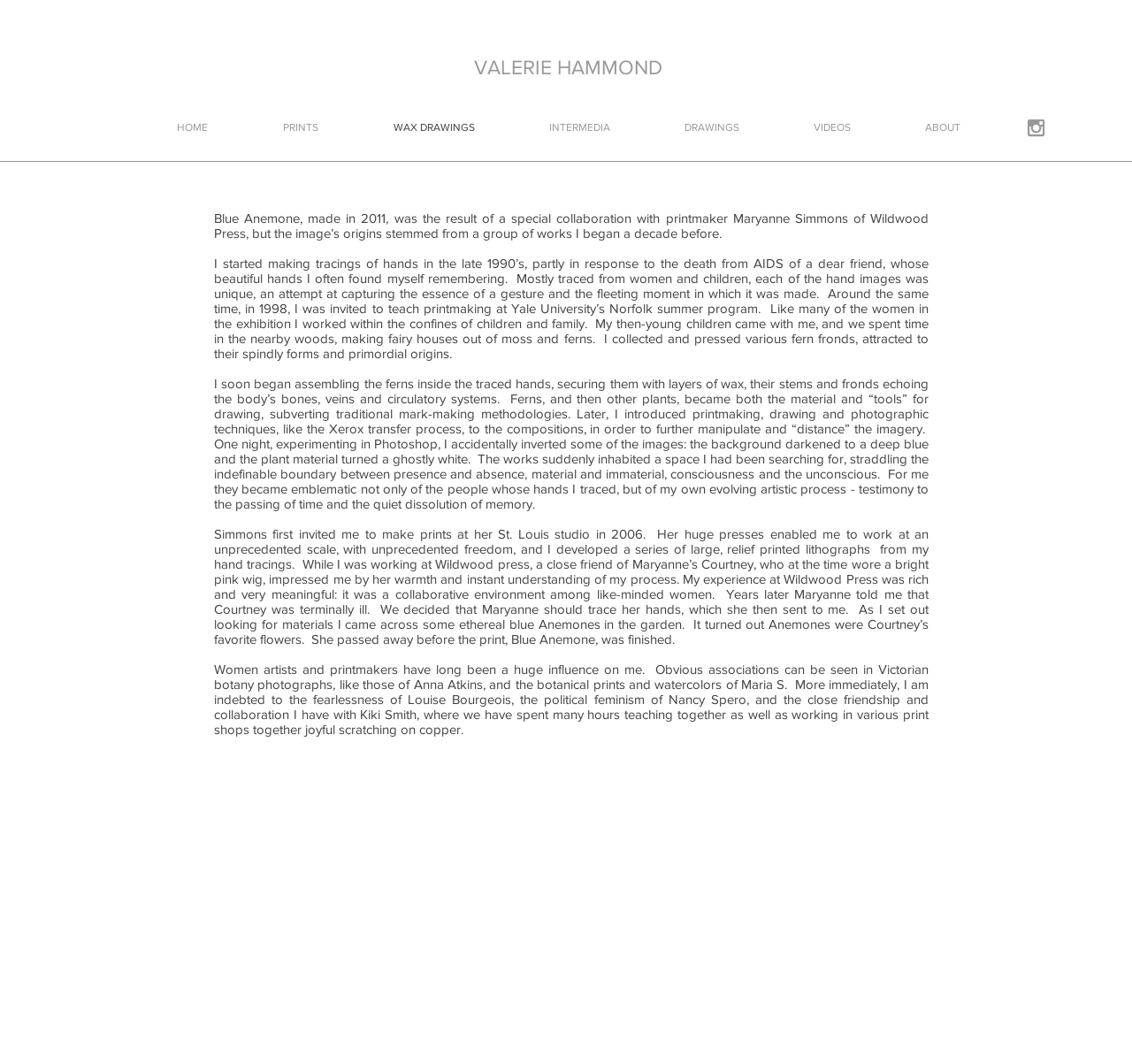Bounding box coordinates are specified in the format (top-left x, top-left y, bottom-right x, bottom-right y). All values are floating point numbers bounded between 0 and 1. Please provide the bounding box coordinate of the region this sentence describes: aria-label="Grey Instagram Icon"

[0.905, 0.109, 0.926, 0.131]